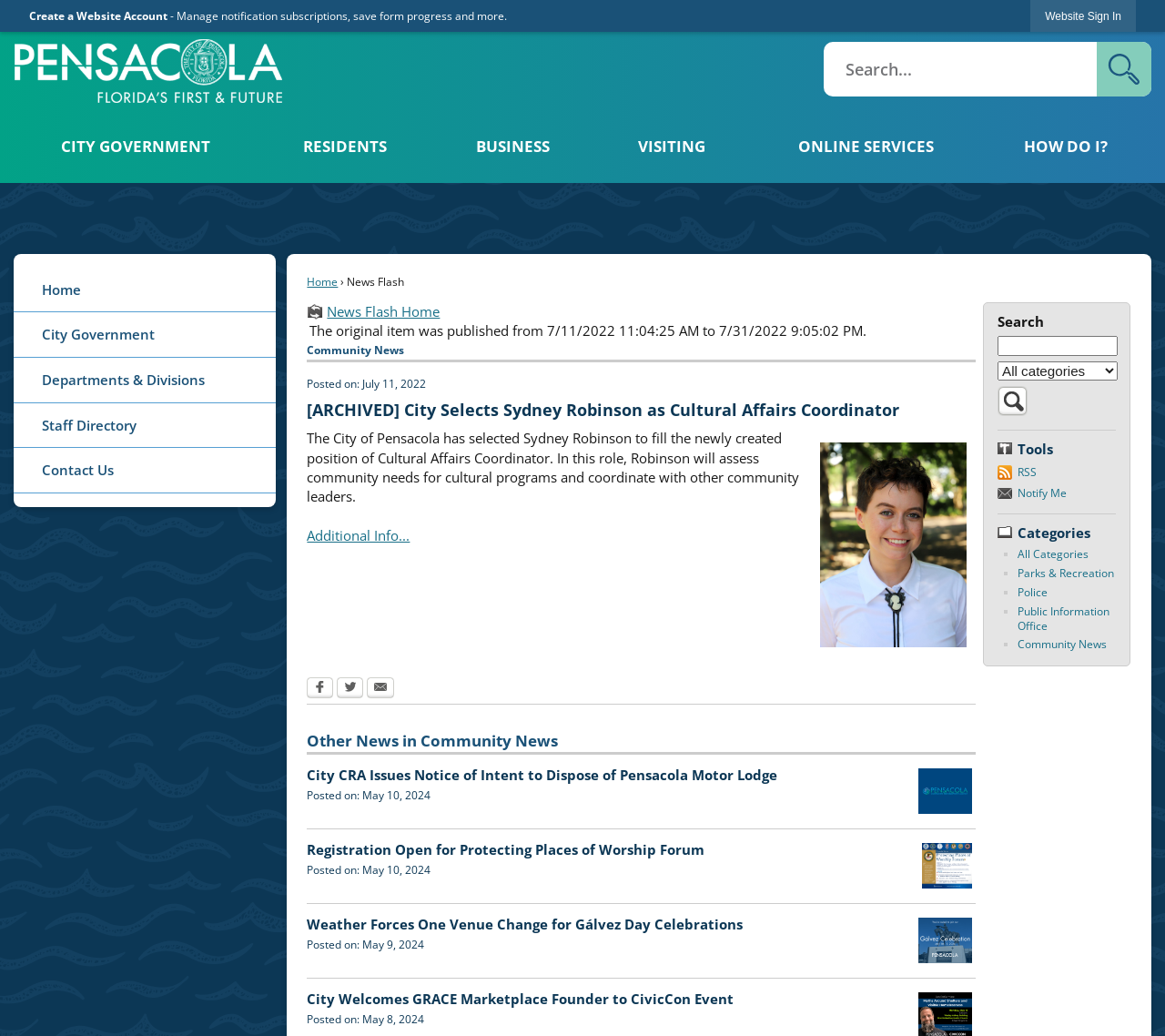Provide the bounding box coordinates for the area that should be clicked to complete the instruction: "View News Flash Home".

[0.264, 0.292, 0.838, 0.31]